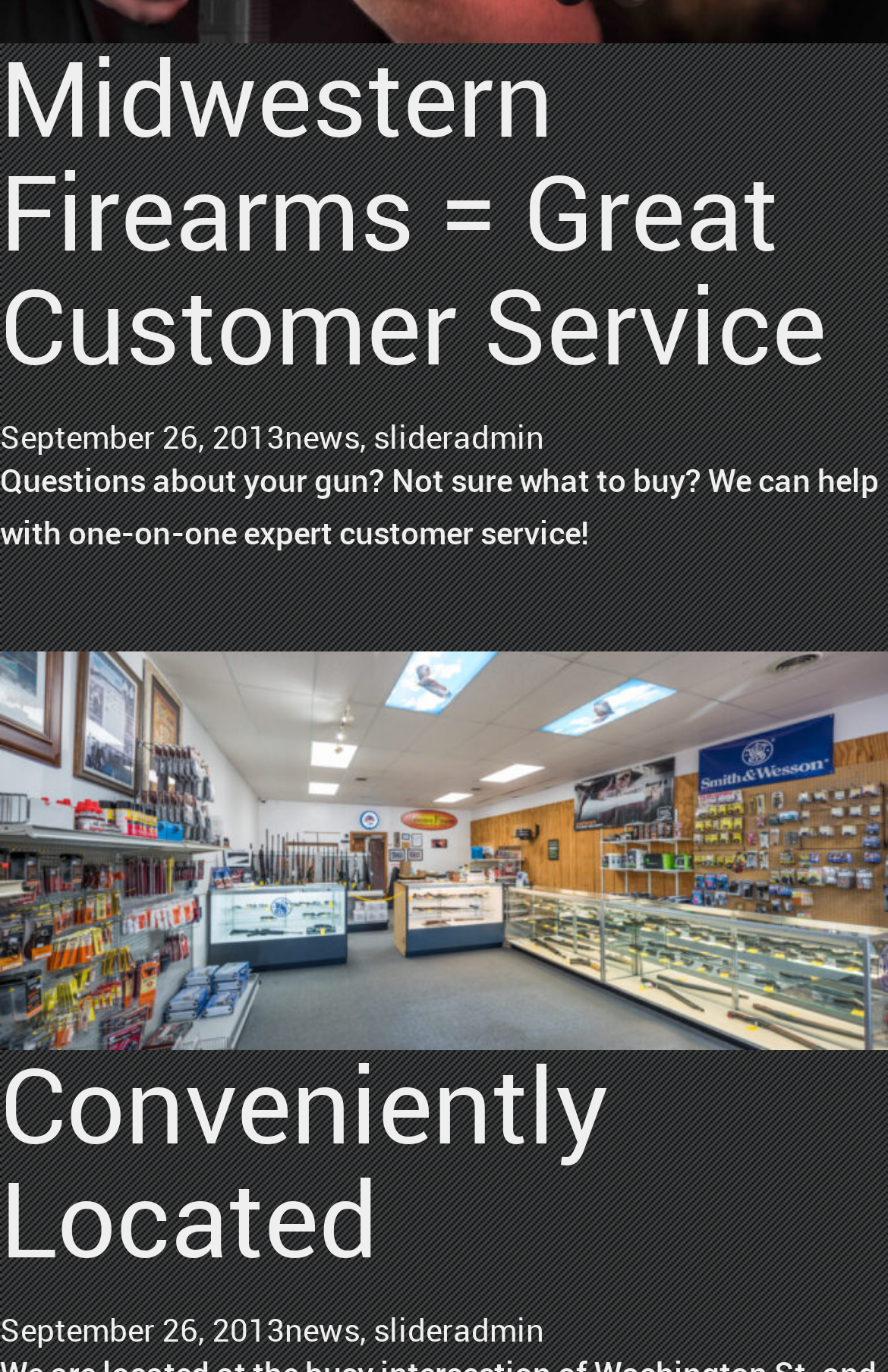Determine the bounding box coordinates of the clickable region to follow the instruction: "Click on 'Conveniently Located'".

[0.0, 0.77, 0.685, 0.934]